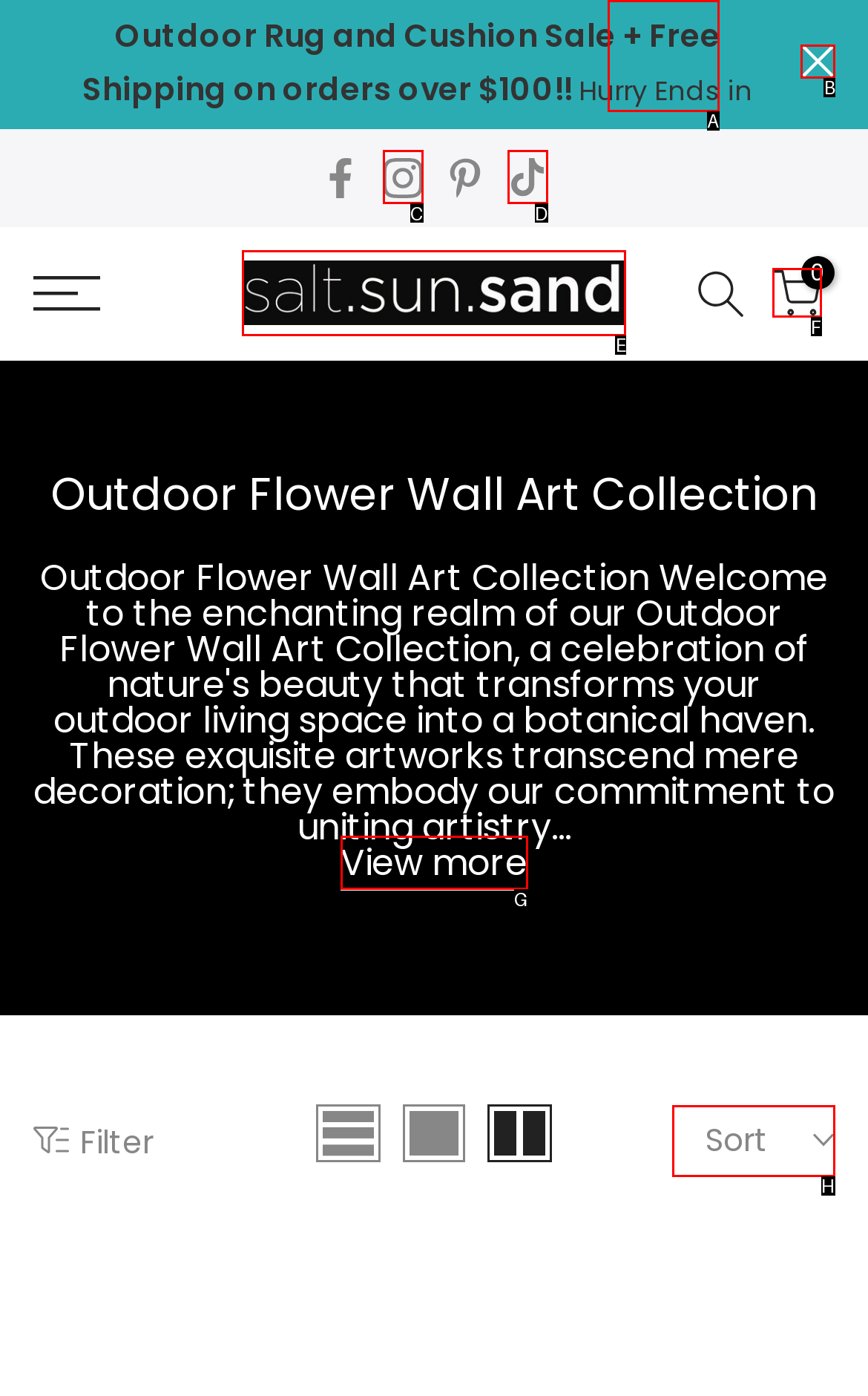Tell me which one HTML element I should click to complete the following task: Close the notification
Answer with the option's letter from the given choices directly.

B